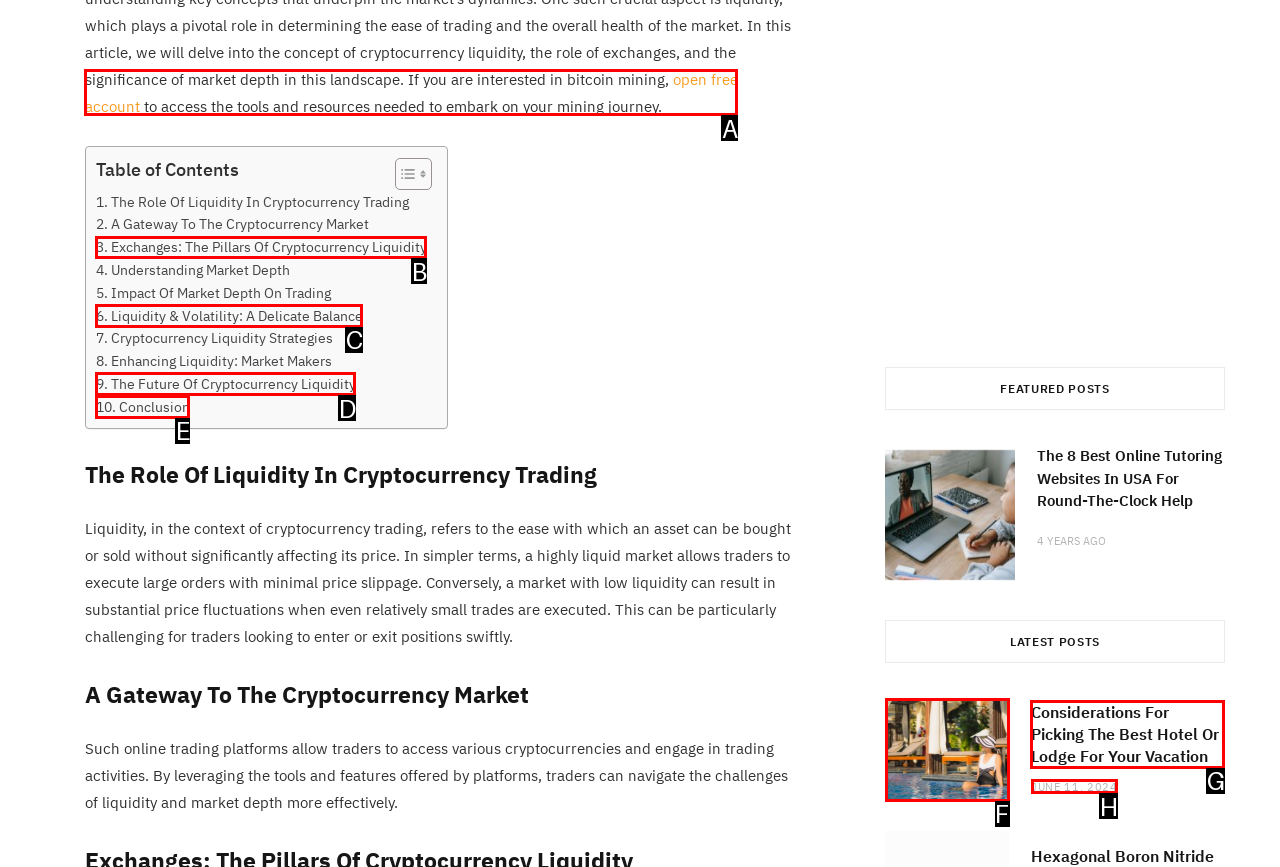Choose the letter that corresponds to the correct button to accomplish the task: View 'Considerations For Picking The Best Hotel Or Lodge For Your Vacation'
Reply with the letter of the correct selection only.

G